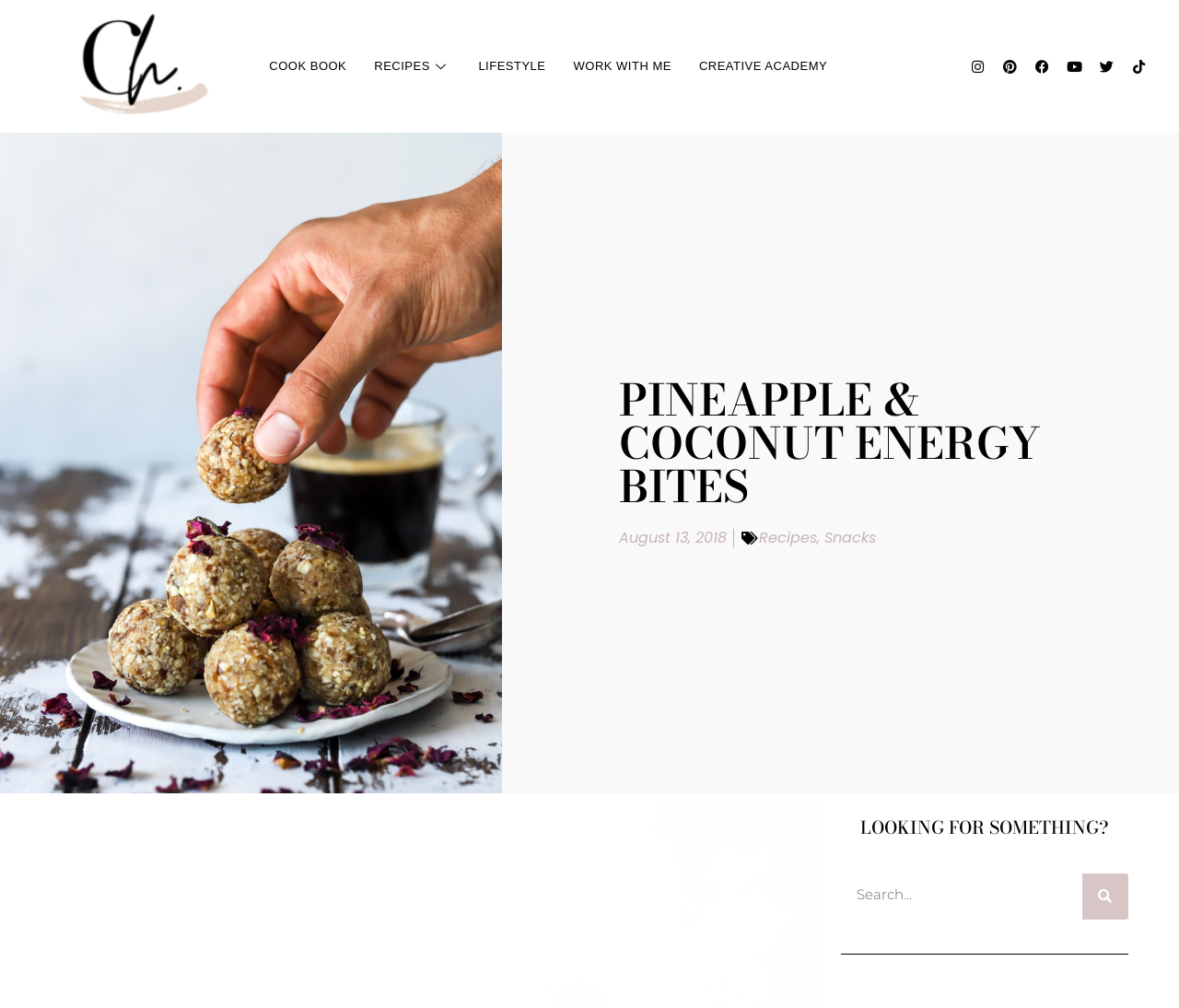Given the content of the image, can you provide a detailed answer to the question?
What is the name of the cookbook?

I looked at the link labeled as 'COOK BOOK' but it does not specify the name of the cookbook, it only provides a link to access it.